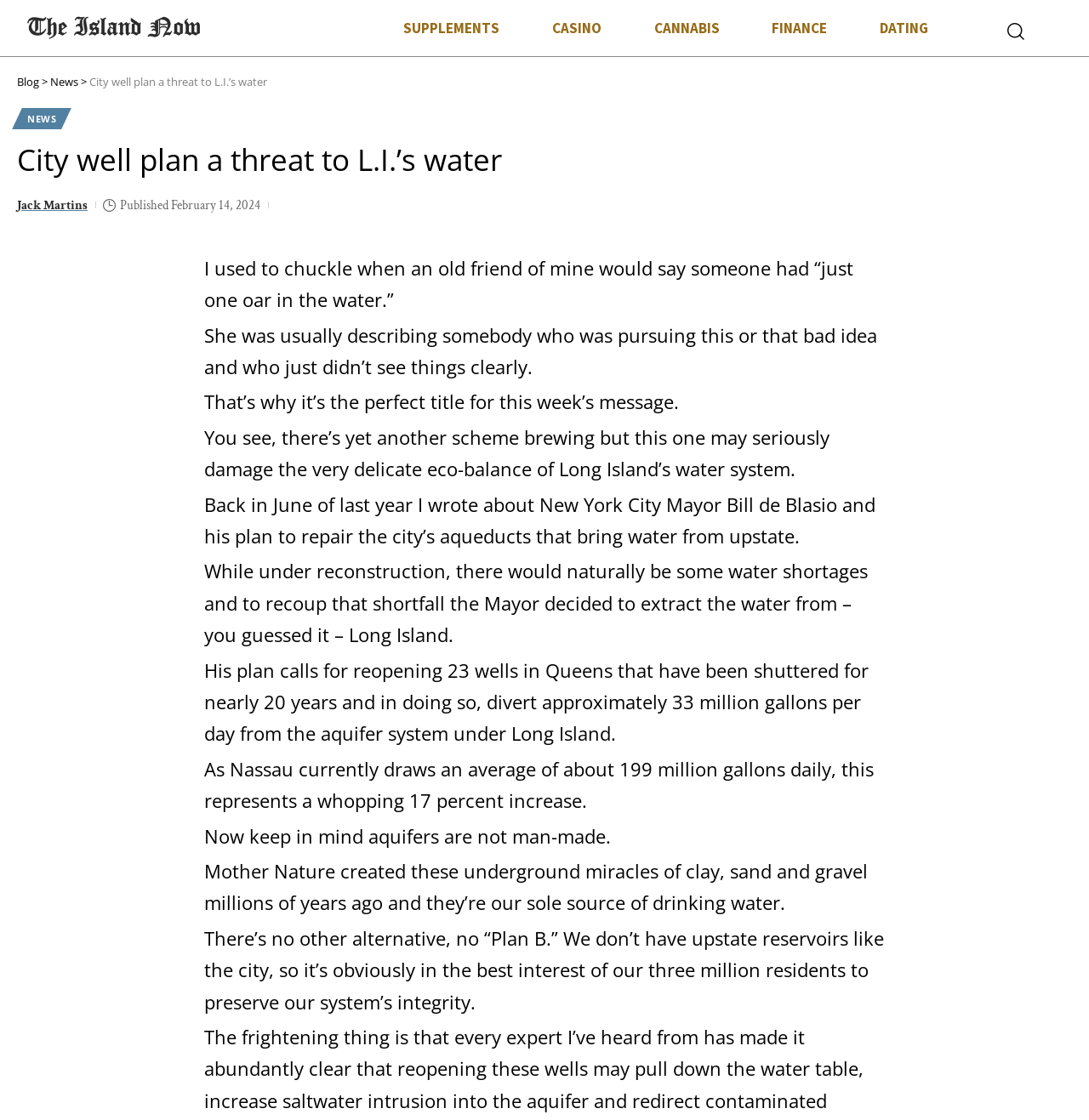Locate the heading on the webpage and return its text.

City well plan a threat to L.I.’s water